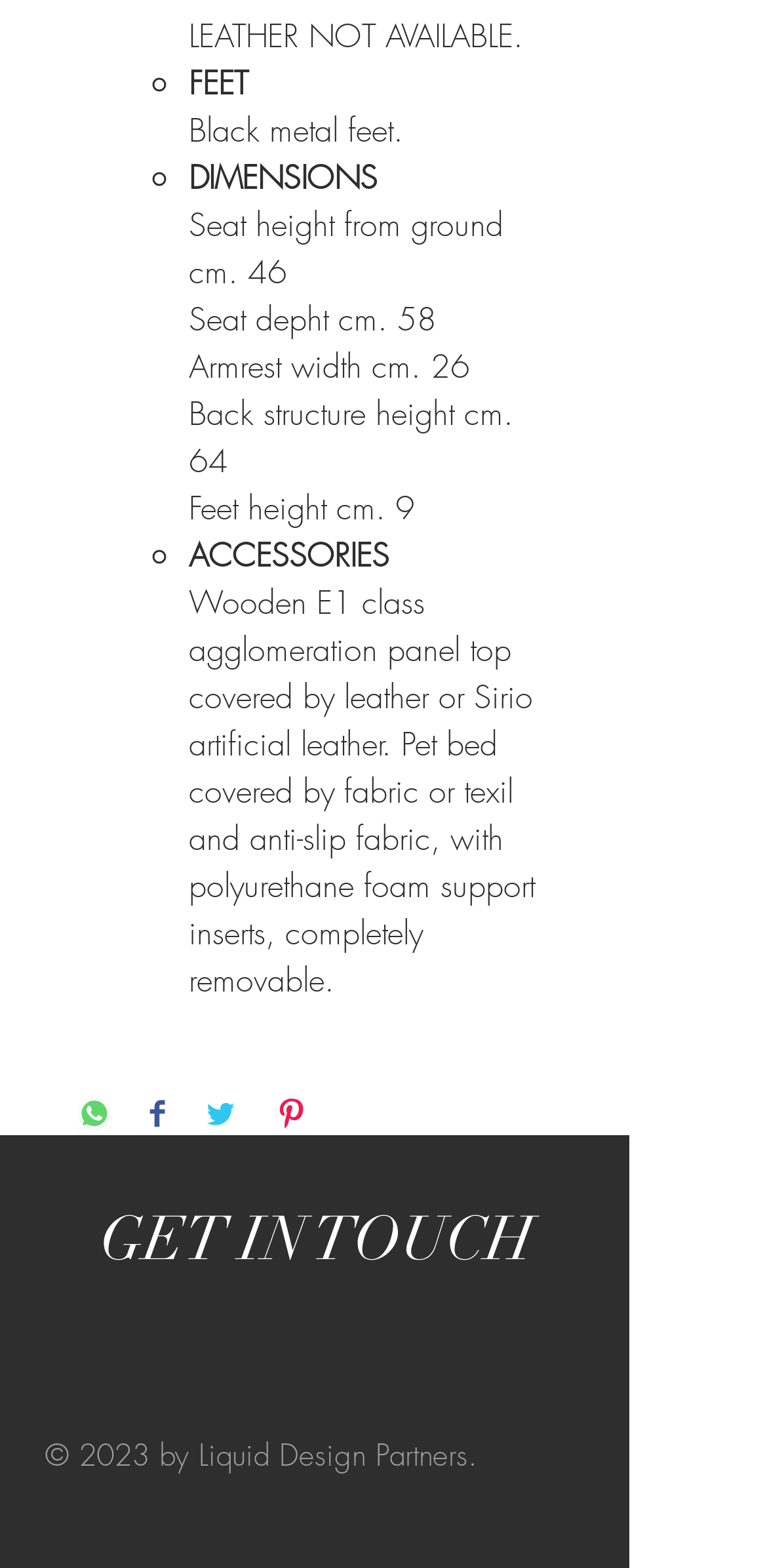Who is the copyright holder of the website?
Look at the image and respond with a one-word or short phrase answer.

Liquid Design Partners